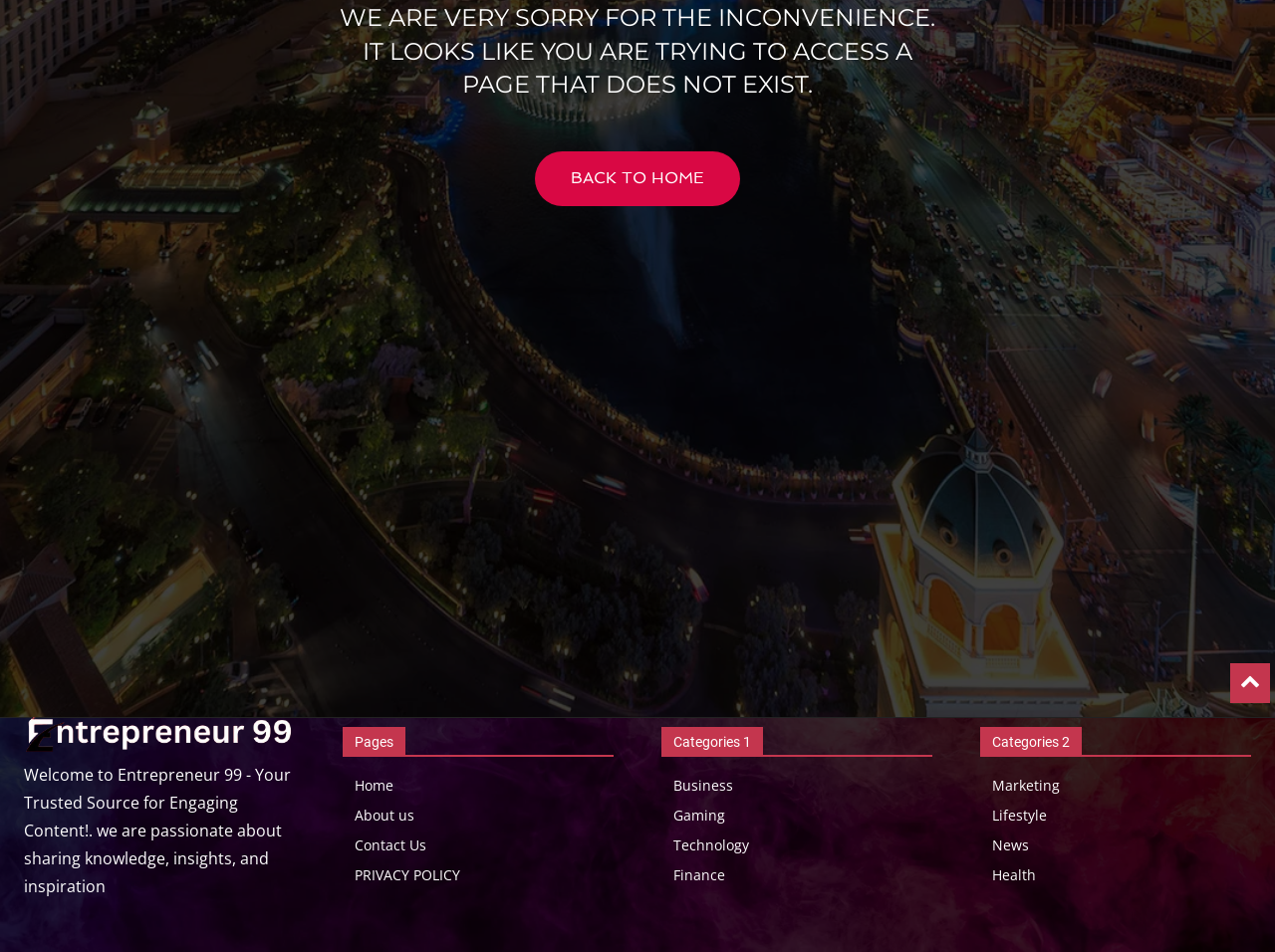Find the bounding box of the element with the following description: "Back to Home". The coordinates must be four float numbers between 0 and 1, formatted as [left, top, right, bottom].

[0.42, 0.159, 0.58, 0.216]